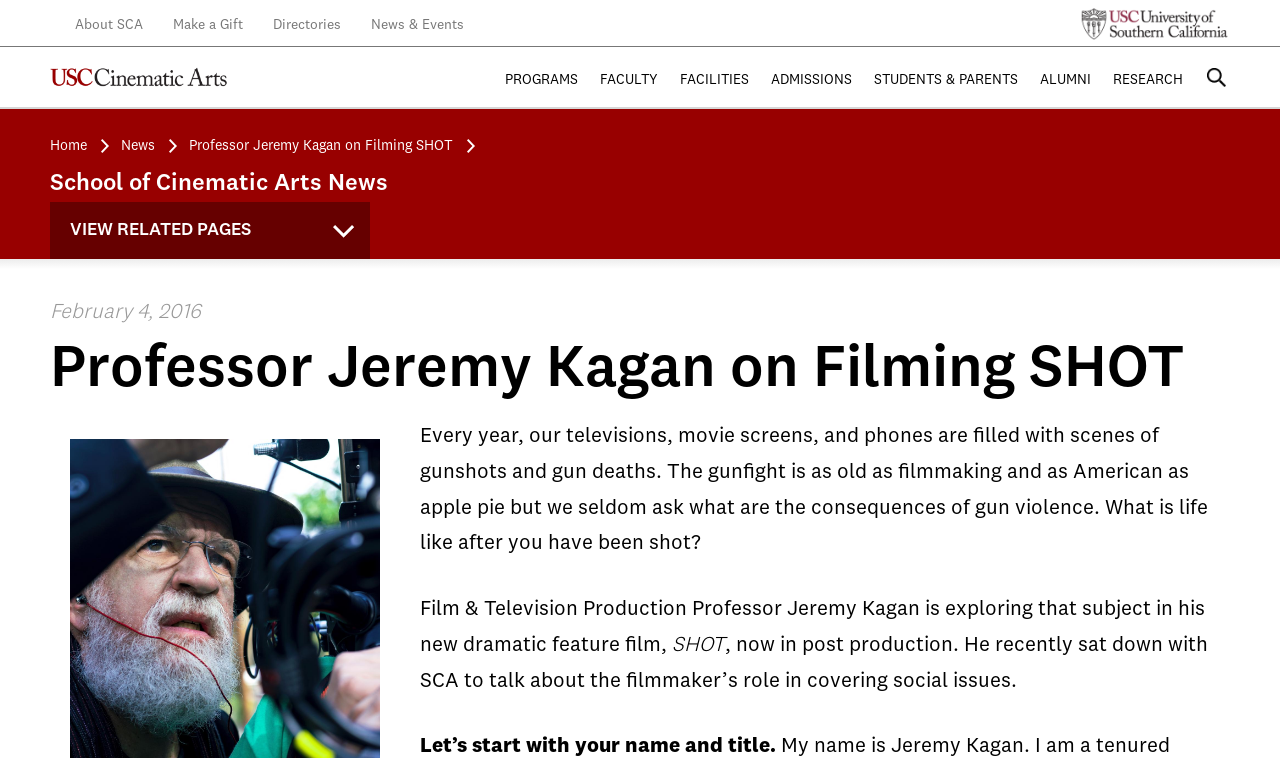Identify the bounding box coordinates of the region I need to click to complete this instruction: "read news".

[0.095, 0.164, 0.145, 0.222]